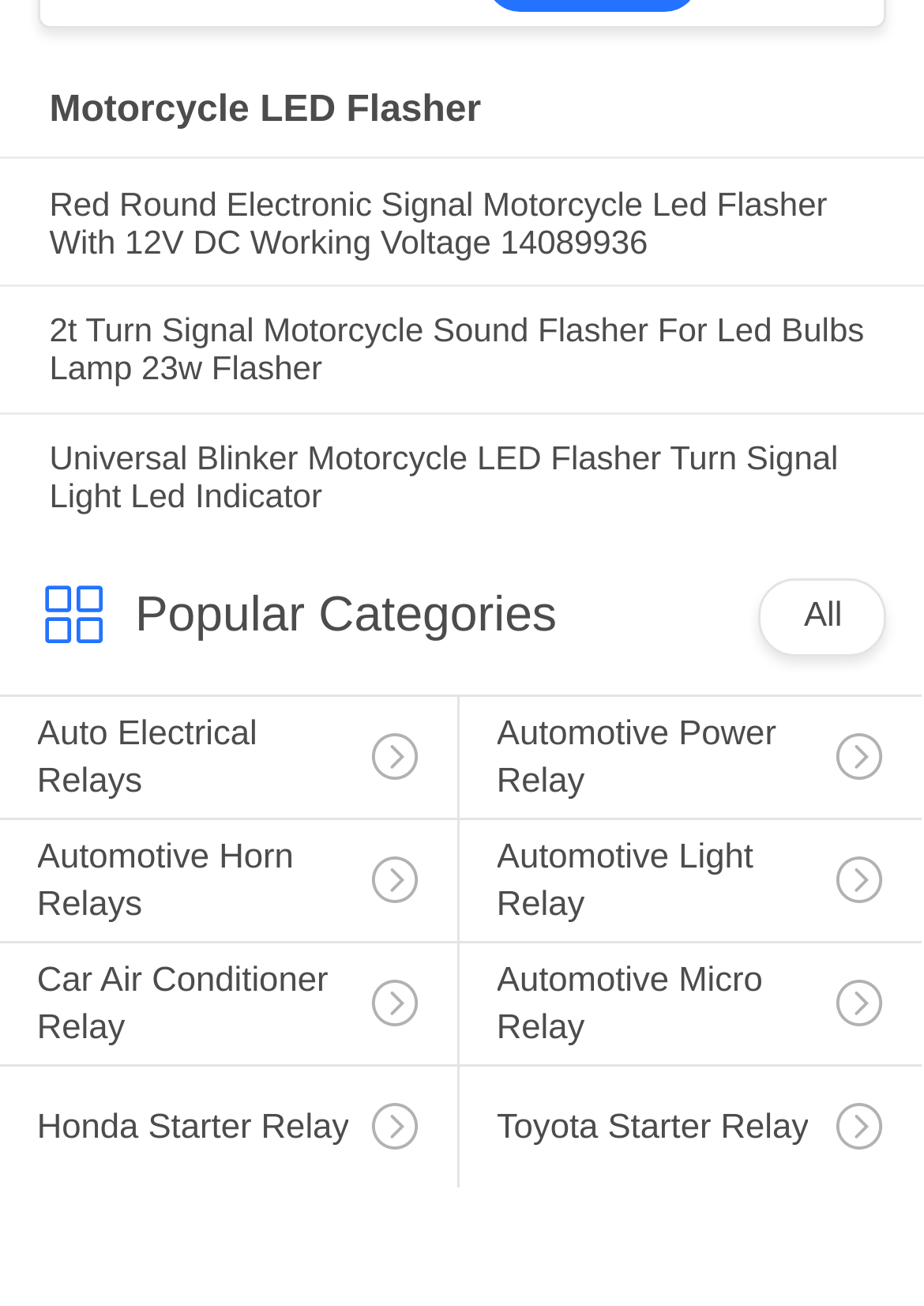Please identify the bounding box coordinates of where to click in order to follow the instruction: "Explore Auto Electrical Relays".

[0.0, 0.533, 0.495, 0.667]